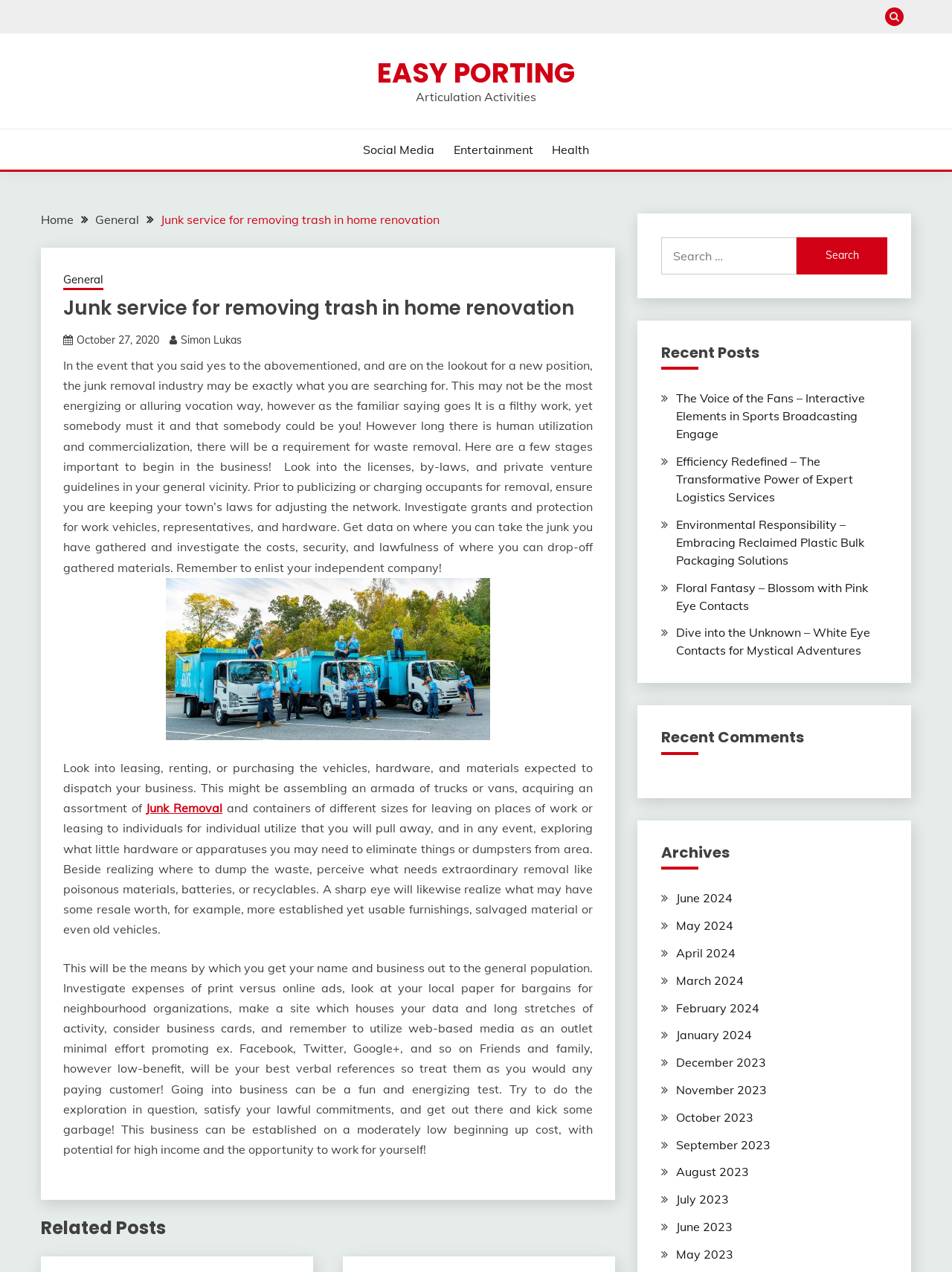Use a single word or phrase to answer this question: 
What is the potential income of a junk removal business?

High income